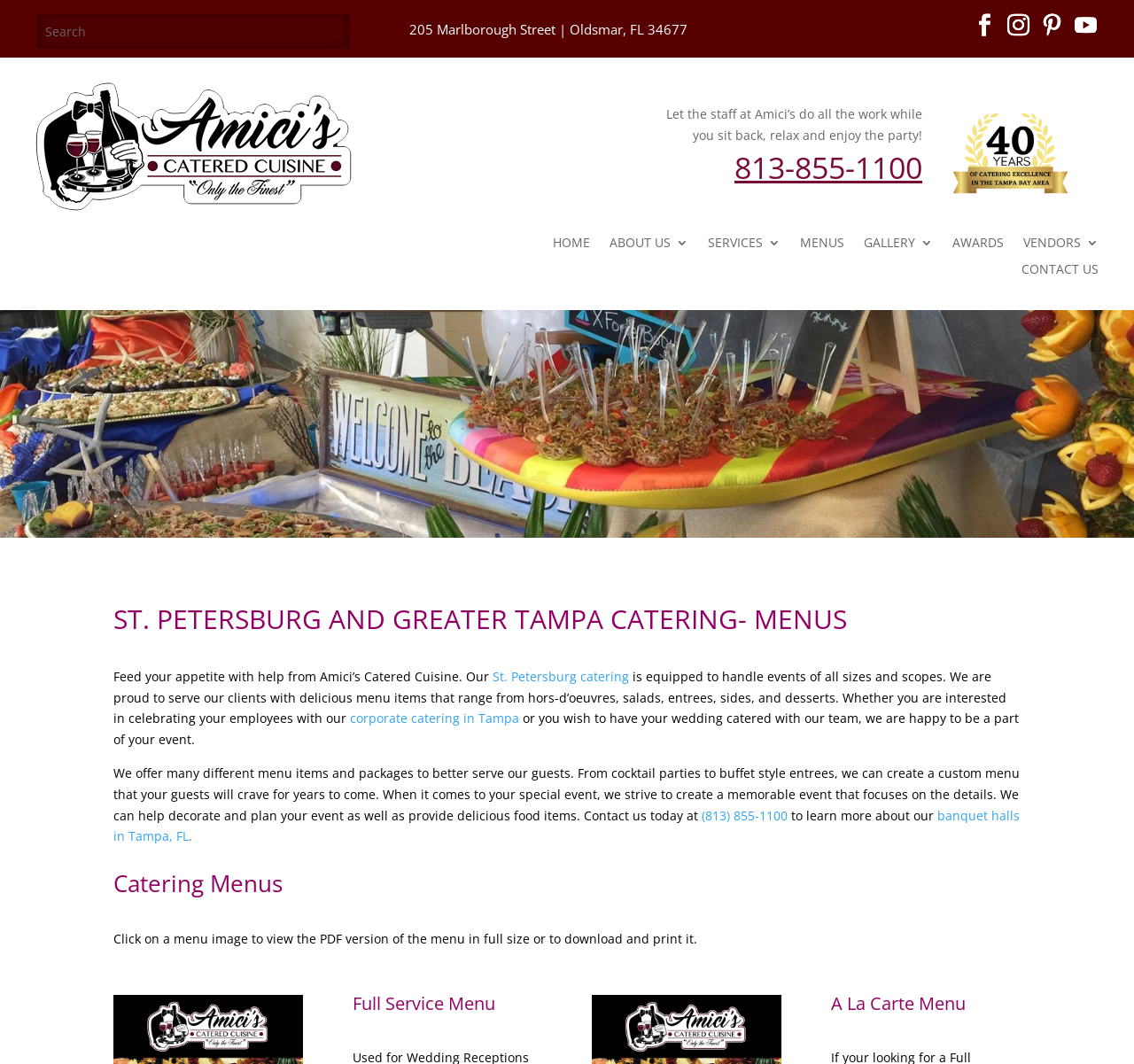Given the webpage screenshot and the description, determine the bounding box coordinates (top-left x, top-left y, bottom-right x, bottom-right y) that define the location of the UI element matching this description: CONTACT US

[0.901, 0.247, 0.969, 0.266]